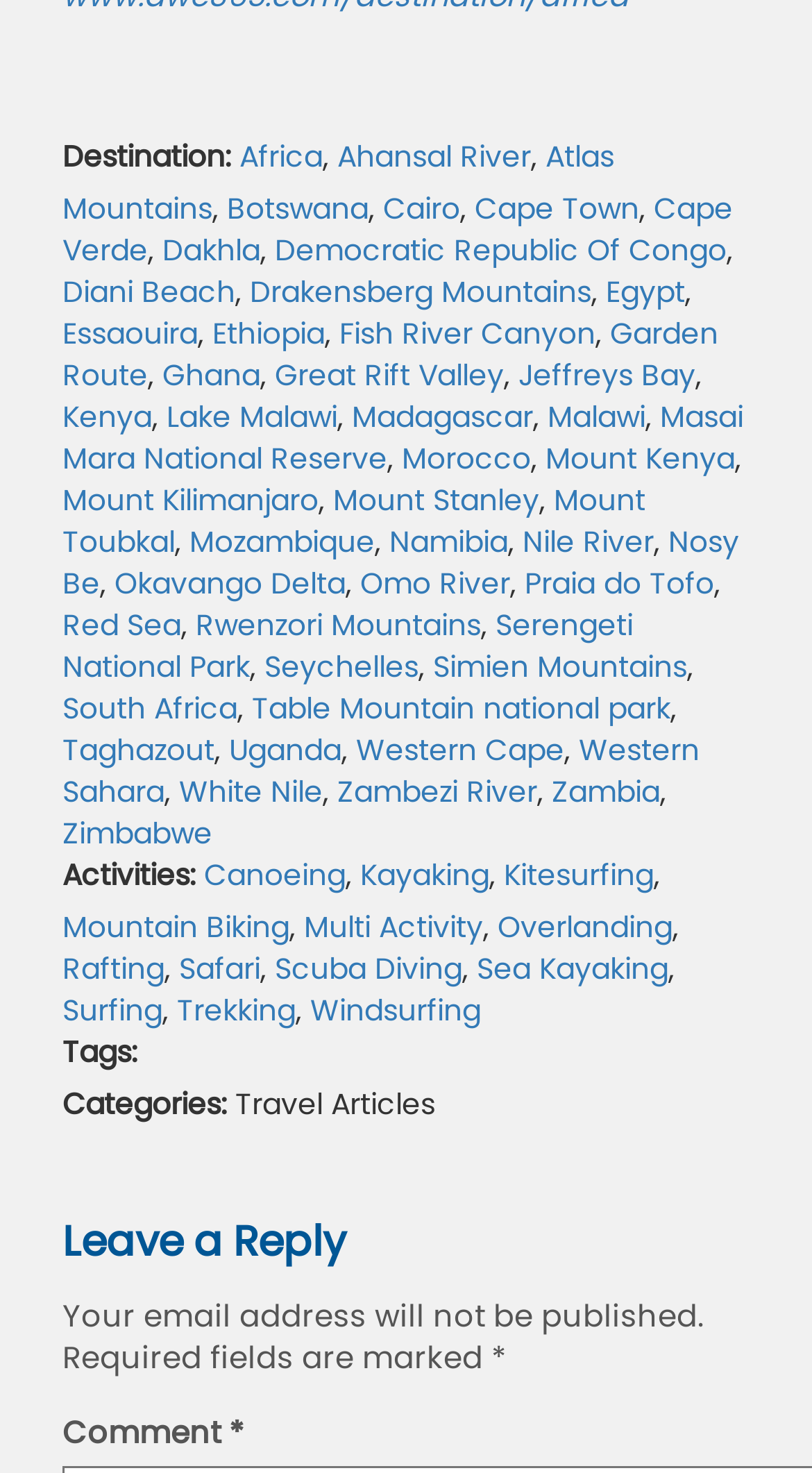Specify the bounding box coordinates of the area that needs to be clicked to achieve the following instruction: "Explore Mount Kilimanjaro".

[0.077, 0.325, 0.392, 0.353]